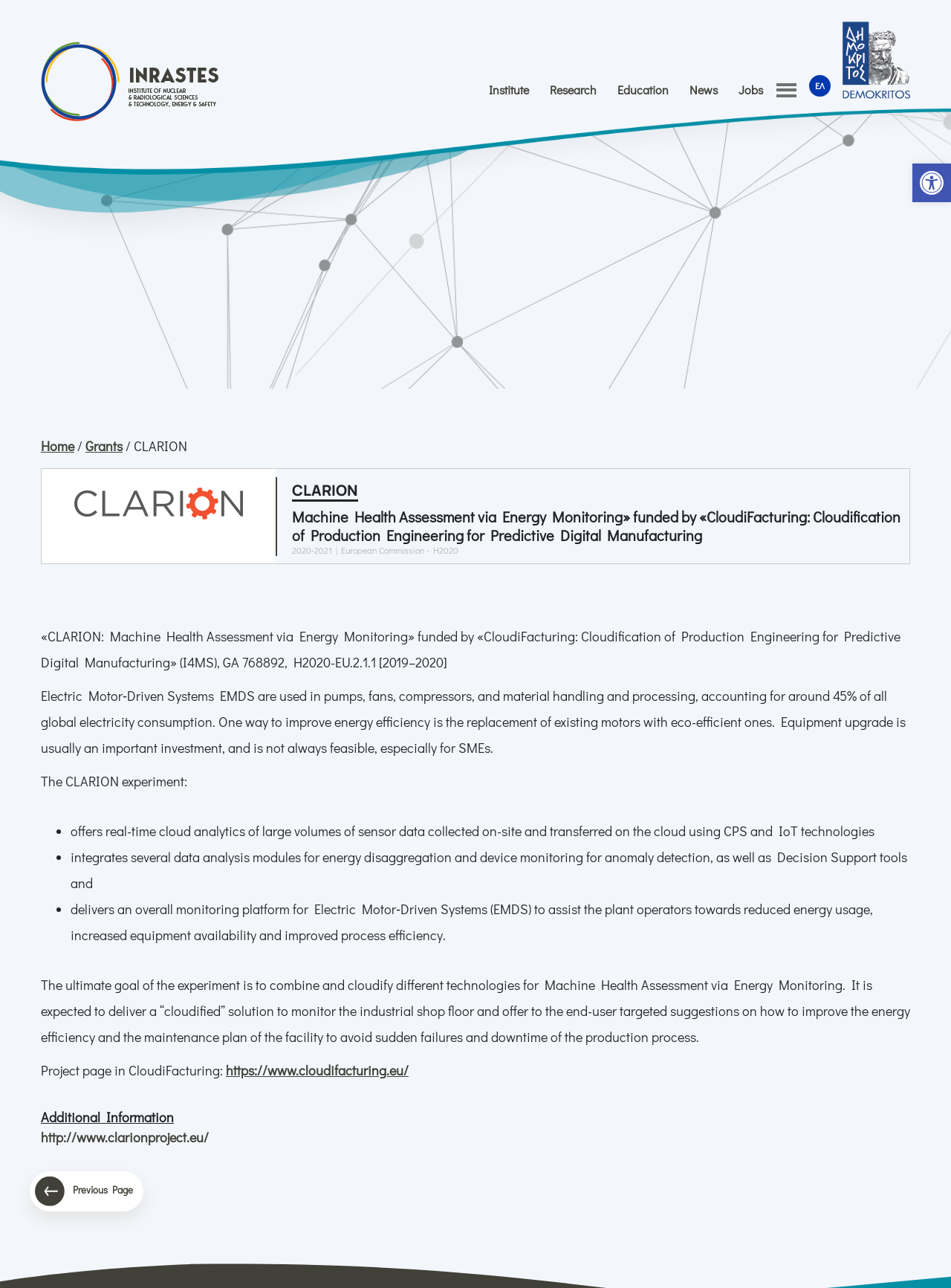Pinpoint the bounding box coordinates of the element that must be clicked to accomplish the following instruction: "Visit Institute page". The coordinates should be in the format of four float numbers between 0 and 1, i.e., [left, top, right, bottom].

[0.505, 0.063, 0.566, 0.076]